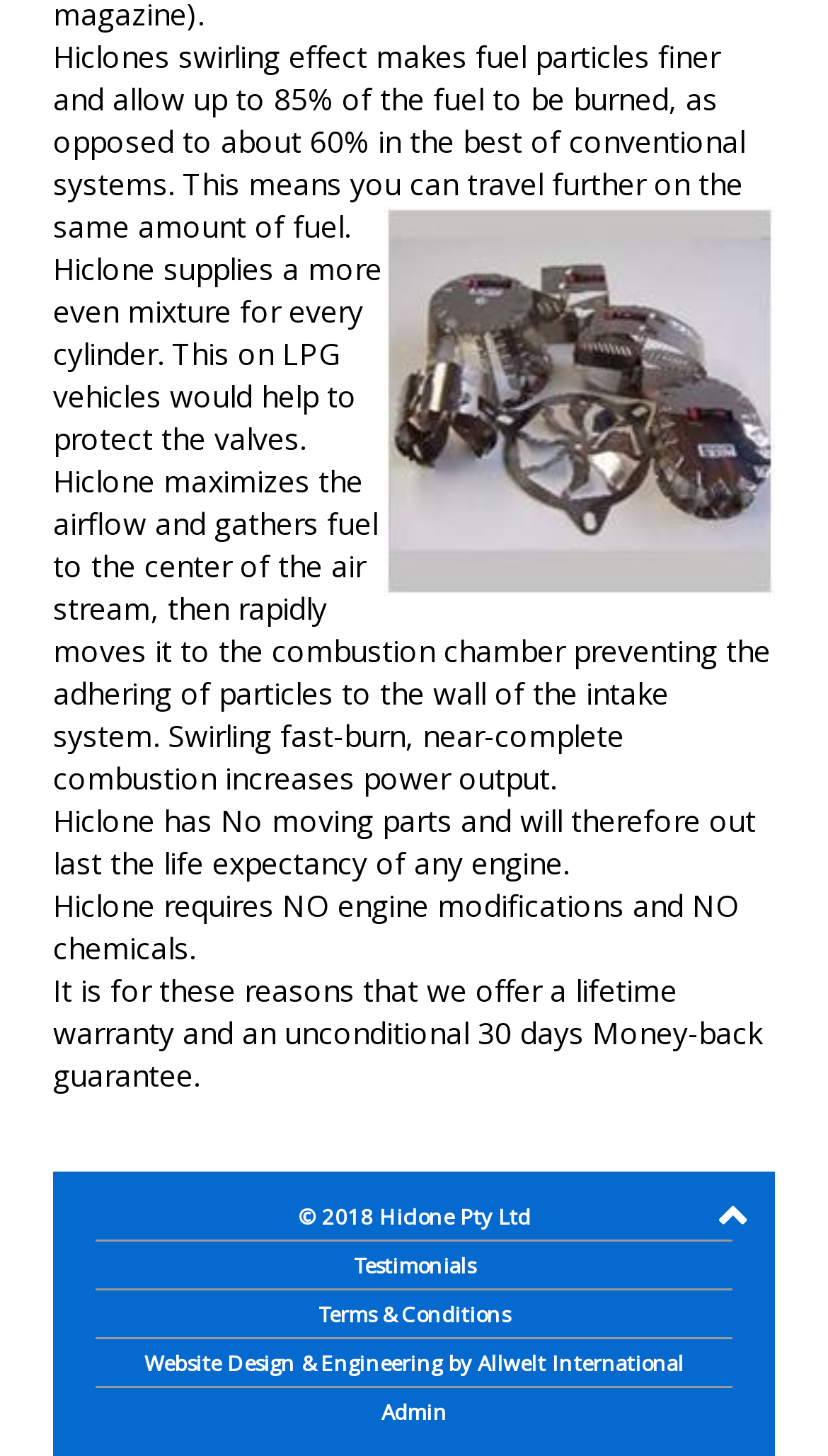Who is the copyright holder of the webpage? Examine the screenshot and reply using just one word or a brief phrase.

Hiclone Pty Ltd